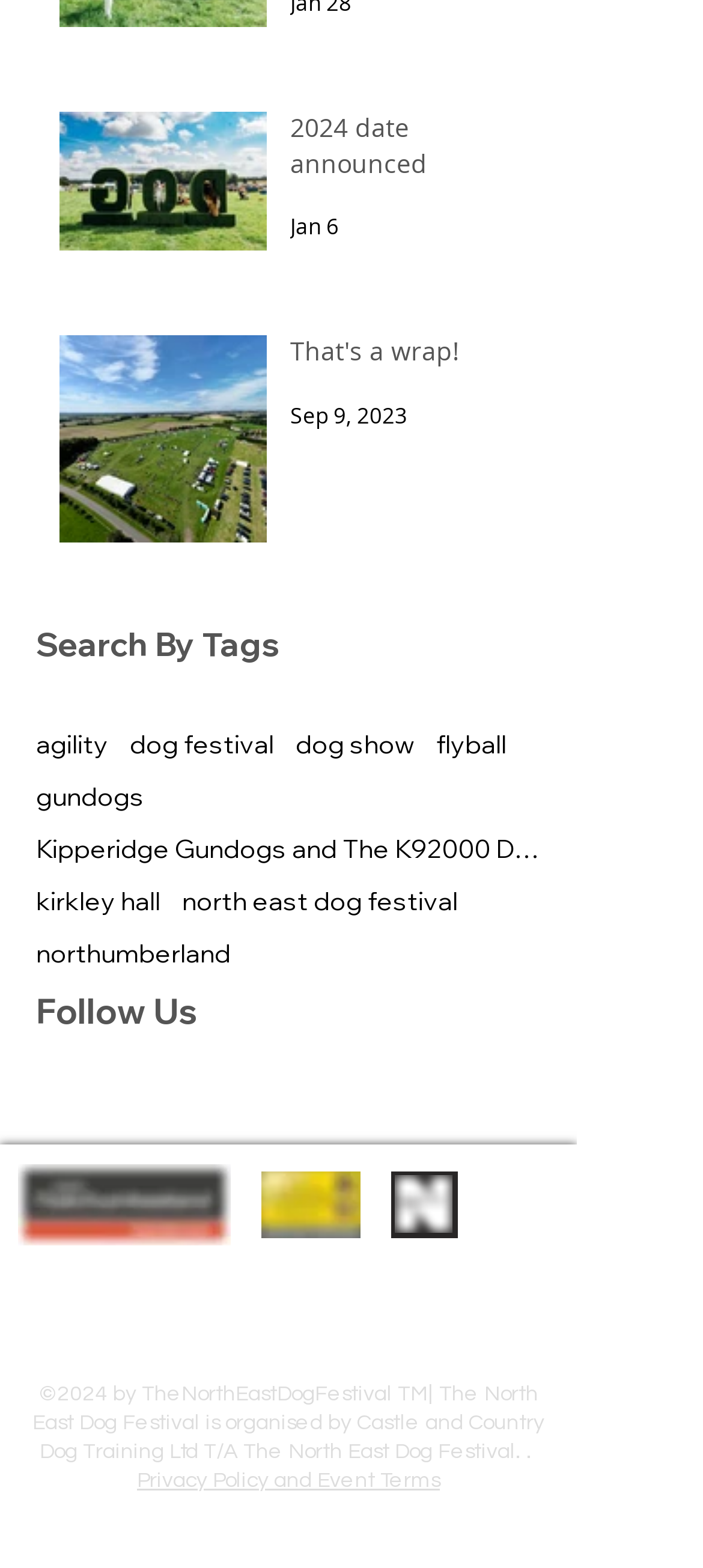What social media platforms are listed in the Follow Us section?
Please ensure your answer to the question is detailed and covers all necessary aspects.

The answer can be found in the Follow Us section, where it lists three social media platforms: Instagram, Facebook, and LinkedIn. These are the platforms where the North East Dog Festival can be followed.